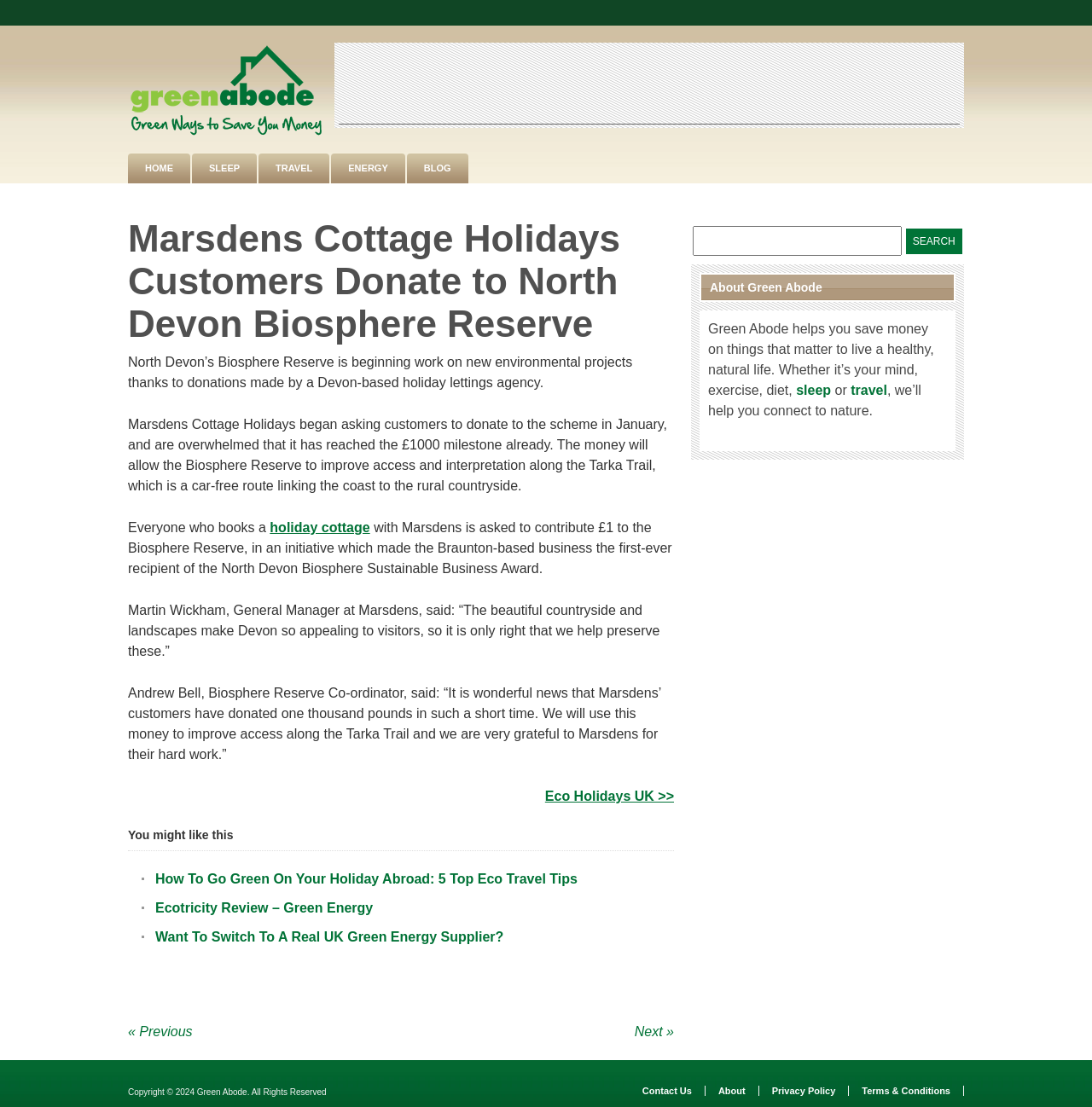What is the name of the trail mentioned in the article?
Answer the question with a single word or phrase, referring to the image.

Tarka Trail